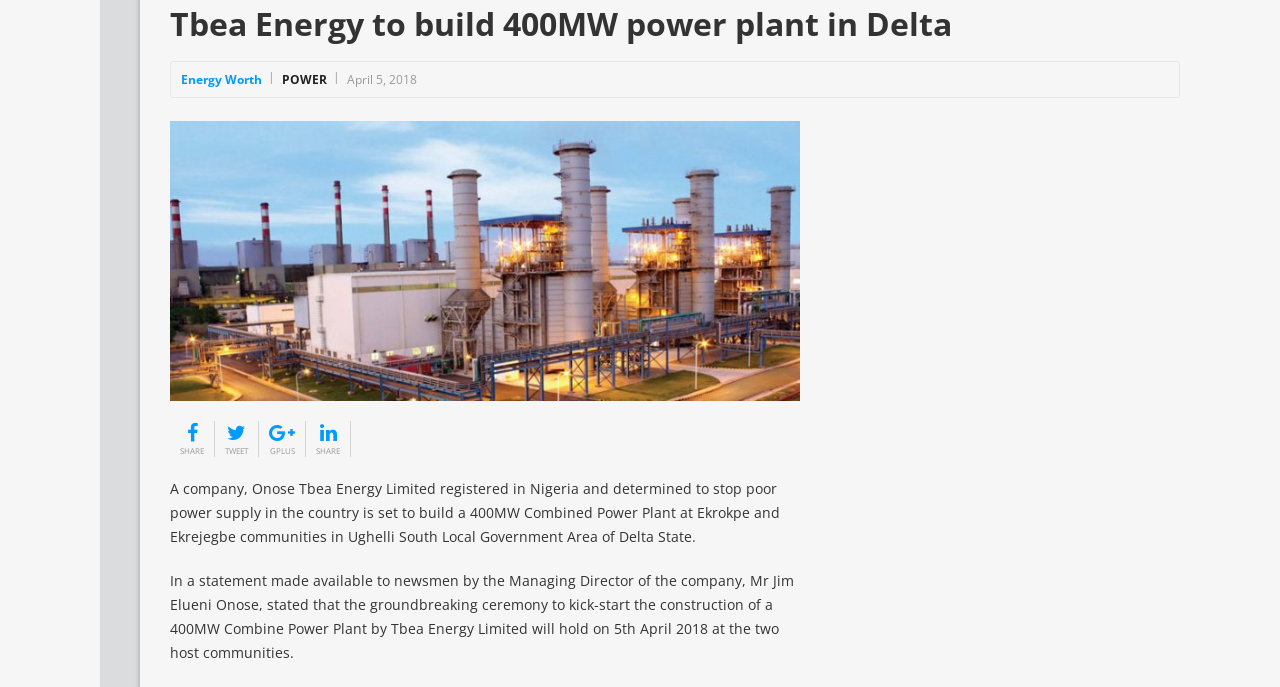Please find the bounding box for the UI element described by: "tweet".

[0.176, 0.61, 0.194, 0.666]